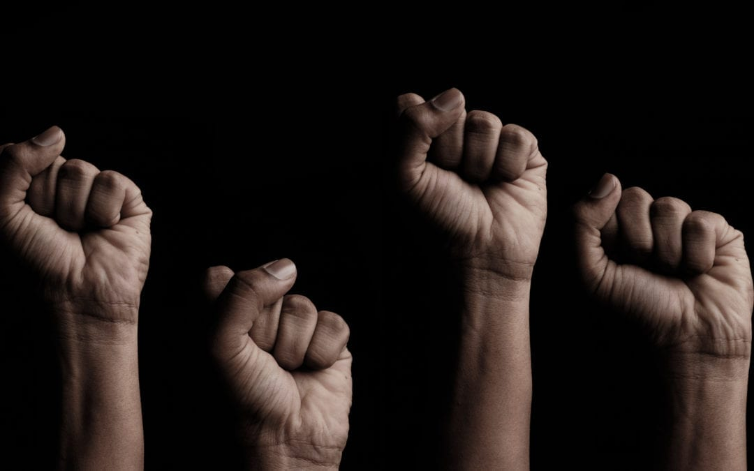Please reply to the following question using a single word or phrase: 
What is the message conveyed by the image?

Unity and strength